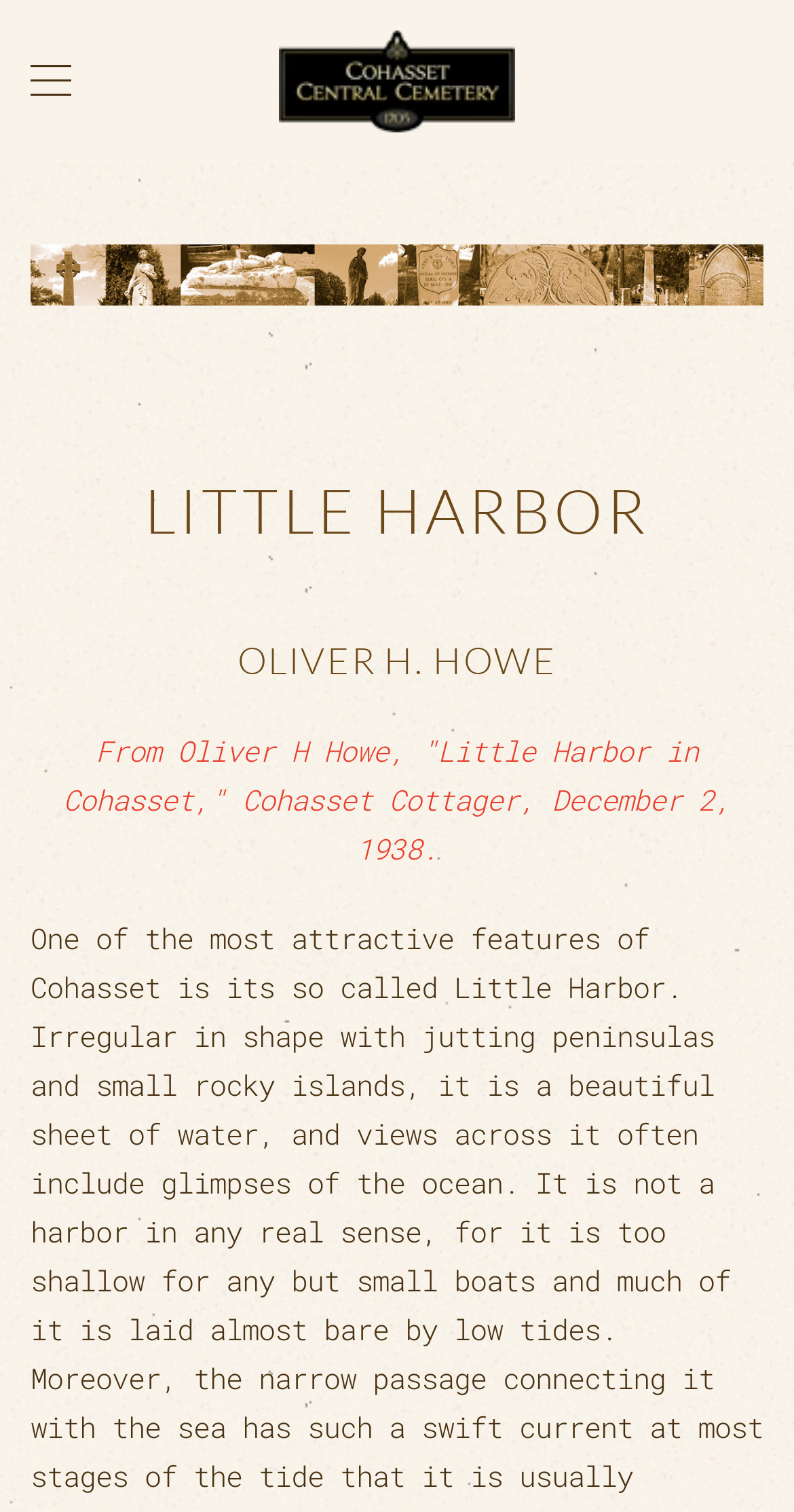Give a concise answer using one word or a phrase to the following question:
What is the author of the quote?

Oliver H. Howe